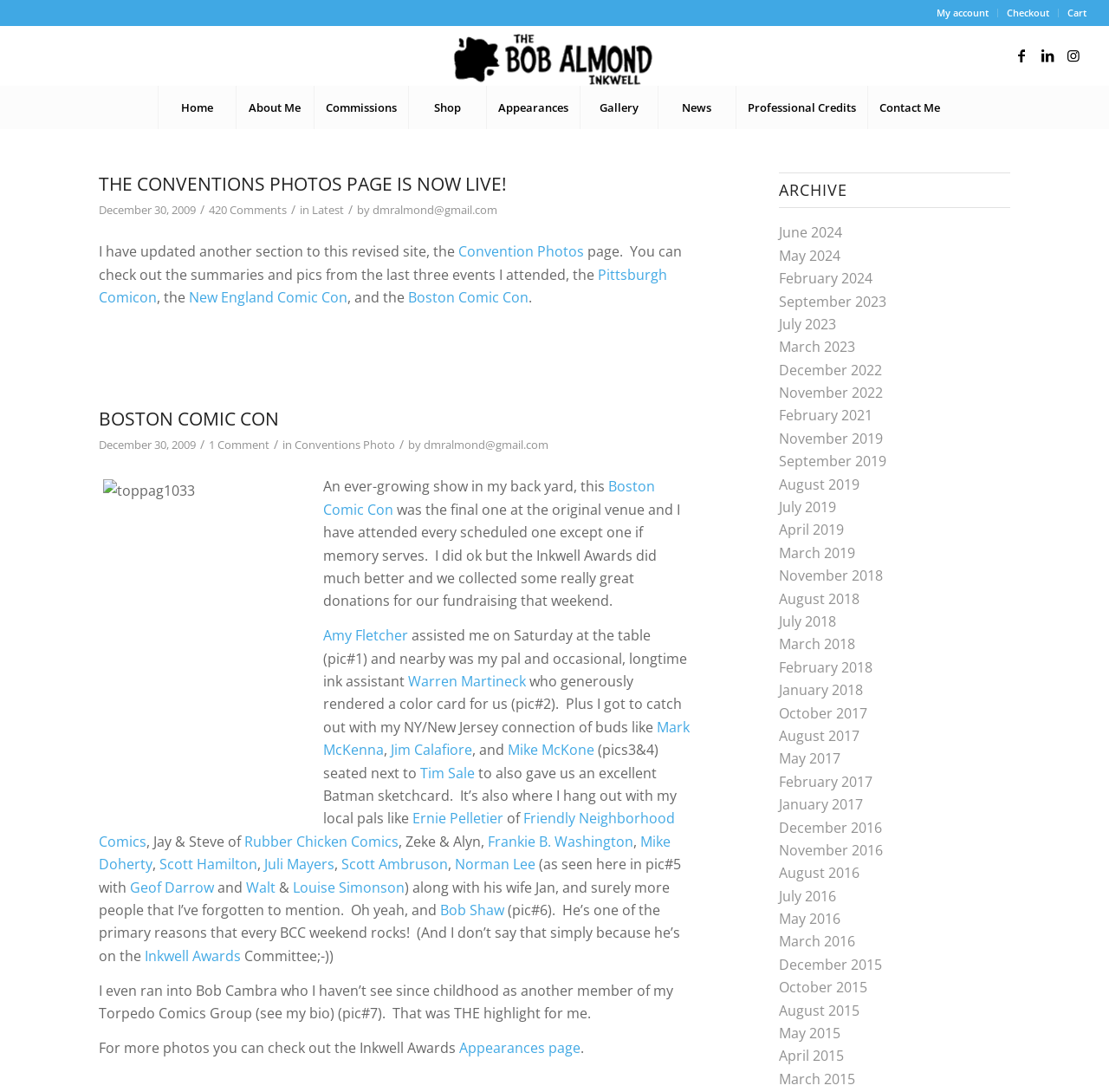Generate a thorough description of the webpage.

The webpage is about Almond Ink, a website of a comic book artist. At the top, there is a menu with links to "My account", "Checkout", and "Cart". Below this menu, there is a logo of Almond Ink, which is an image. To the right of the logo, there are links to social media platforms such as Facebook, LinkedIn, and Instagram.

On the left side of the page, there is a vertical menu with links to various sections of the website, including "Home", "About Me", "Commissions", "Shop", "Appearances", "Gallery", "News", "Professional Credits", and "Contact Me".

The main content of the page is an article with a heading "THE CONVENTIONS PHOTOS PAGE IS NOW LIVE!" and a date "December 30, 2009". The article talks about the update of the Convention Photos page on the website. There are links to specific convention photos, such as Pittsburgh Comicon, New England Comic Con, and Boston Comic Con.

Below this article, there is another article with a heading "BOSTON COMIC CON" and a date "December 30, 2009". This article talks about the Boston Comic Con event and has links to related photos. There is also an image on the page, which appears to be a photo from the event.

Throughout the page, there are links to various people and organizations, such as Amy Fletcher, Warren Martineck, Mark McKenna, Jim Calafiore, Mike McKone, and Tim Sale, who are likely associated with the comic book industry.